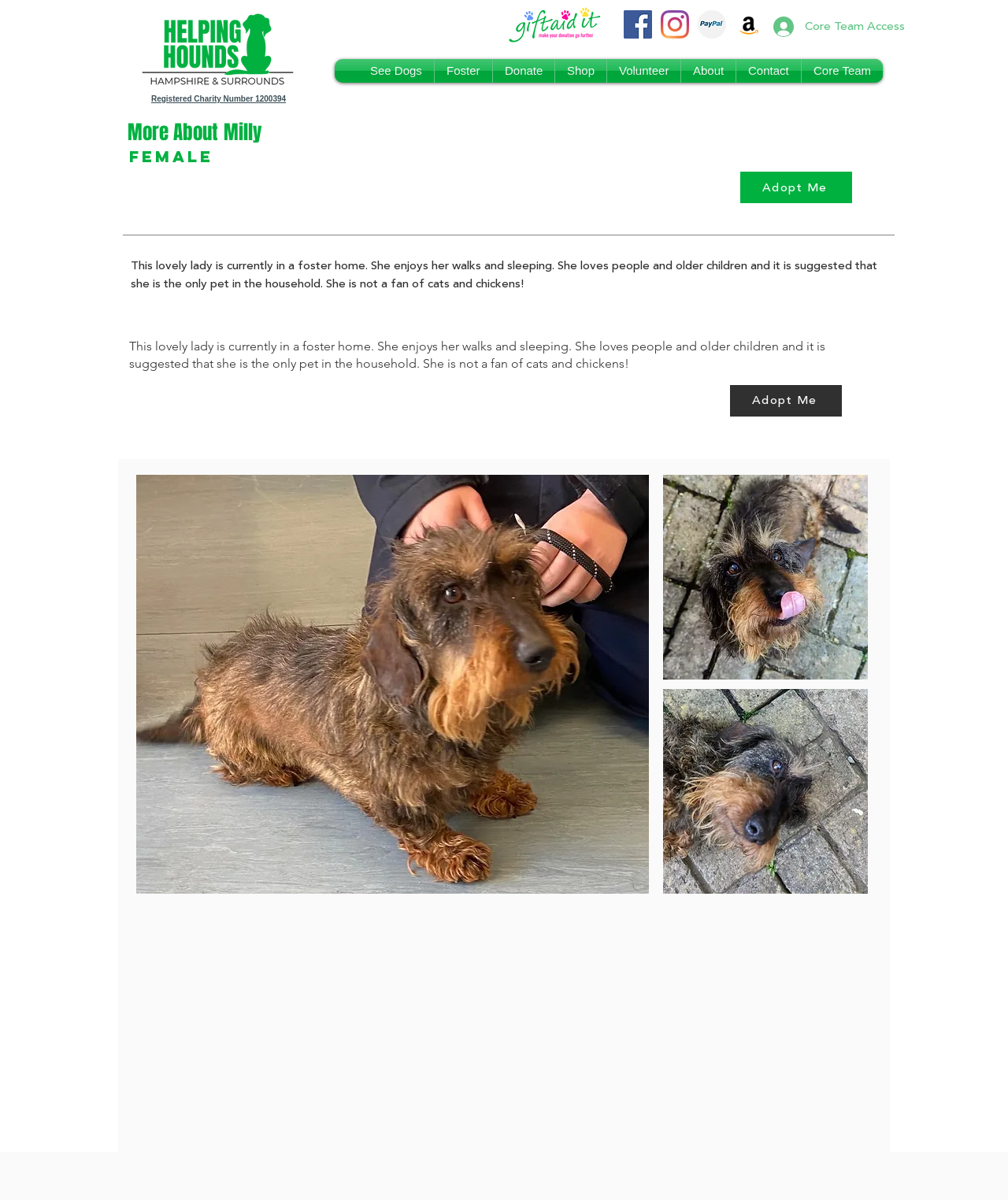Specify the bounding box coordinates (top-left x, top-left y, bottom-right x, bottom-right y) of the UI element in the screenshot that matches this description: name="equipmentdescription" placeholder="Equipment Description"

None